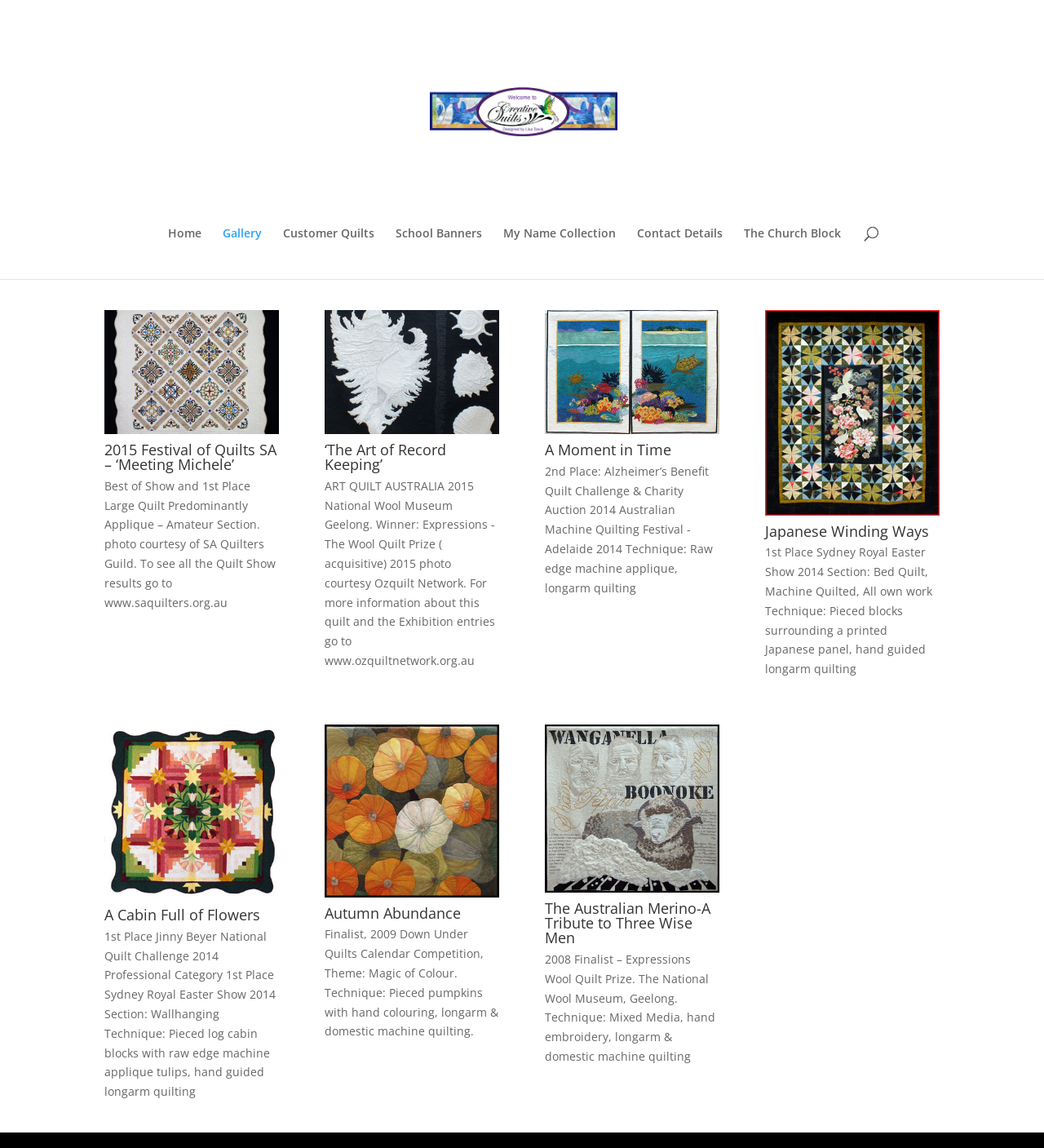Deliver a detailed narrative of the webpage's visual and textual elements.

The webpage is a gallery page from Creative Quilts, showcasing various quilts with their descriptions and awards. At the top, there is a logo of Creative Quilts, which is an image with a link to the homepage. Below the logo, there is a navigation menu with links to different sections of the website, including Home, Gallery, Customer Quilts, School Banners, My Name Collection, Contact Details, and The Church Block.

The main content of the page is an article section that takes up most of the page. It features a series of quilt showcases, each with a heading, a description, and a social media sharing link. There are 7 quilts in total, each with its own section. The quilts are displayed in a vertical layout, with each section separated from the others.

The first quilt is "2015 Festival of Quilts SA – ‘Meeting Michele’", which won the Best of Show and 1st Place Large Quilt Predominantly Applique – Amateur Section. The description is accompanied by a social media sharing link. The second quilt is "‘The Art of Record Keeping’", which won the Expressions -The Wool Quilt Prize. The third quilt is "A Moment in Time", which won 2nd Place: Alzheimer’s Benefit Quilt Challenge & Charity Auction.

The fourth quilt is "Japanese Winding Ways", which won 1st Place Sydney Royal Easter Show 2014 Section: Bed Quilt, Machine Quilted, All own work. The fifth quilt is "A Cabin Full of Flowers", which won 1st Place Jinny Beyer National Quilt Challenge 2014 Professional Category and 1st Place Sydney Royal Easter Show 2014 Section: Wallhanging.

The sixth quilt is "Autumn Abundance", which was a Finalist, 2009 Down Under Quilts Calendar Competition, Theme: Magic of Colour. The seventh and final quilt is "The Australian Merino-A Tribute to Three Wise Men", which was a 2008 Finalist – Expressions Wool Quilt Prize. Each quilt section has a social media sharing link at the bottom.